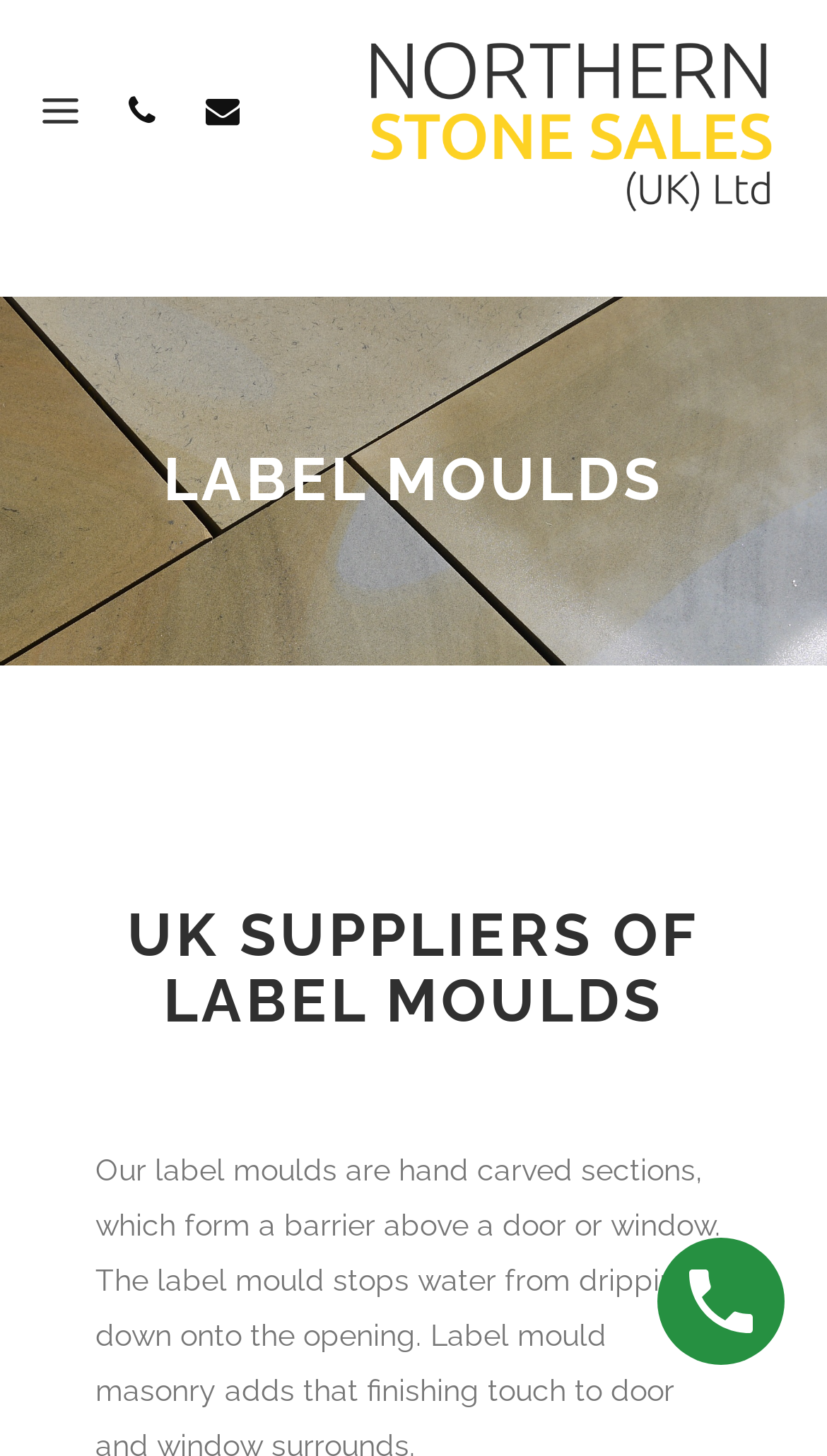What is the position of the link with the text 'Logo'?
Can you give a detailed and elaborate answer to the question?

By analyzing the bounding box coordinates of the link element with the text 'Logo', I found that its y1 and y2 values are smaller than those of other elements, which suggests that it is positioned at the top-left of the page.